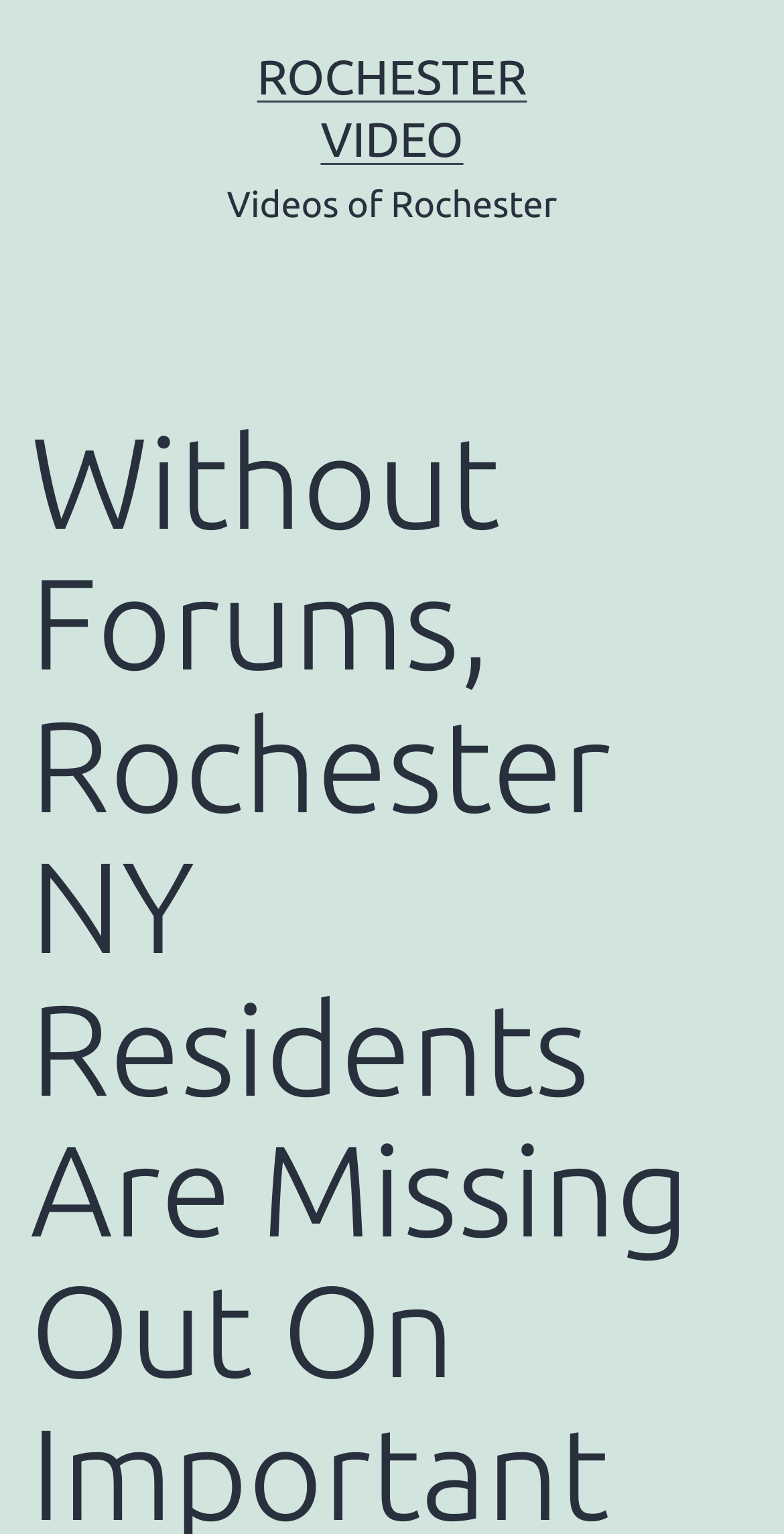What is the primary heading on this webpage?

Without Forums, Rochester NY Residents Are Missing Out On Important Connections